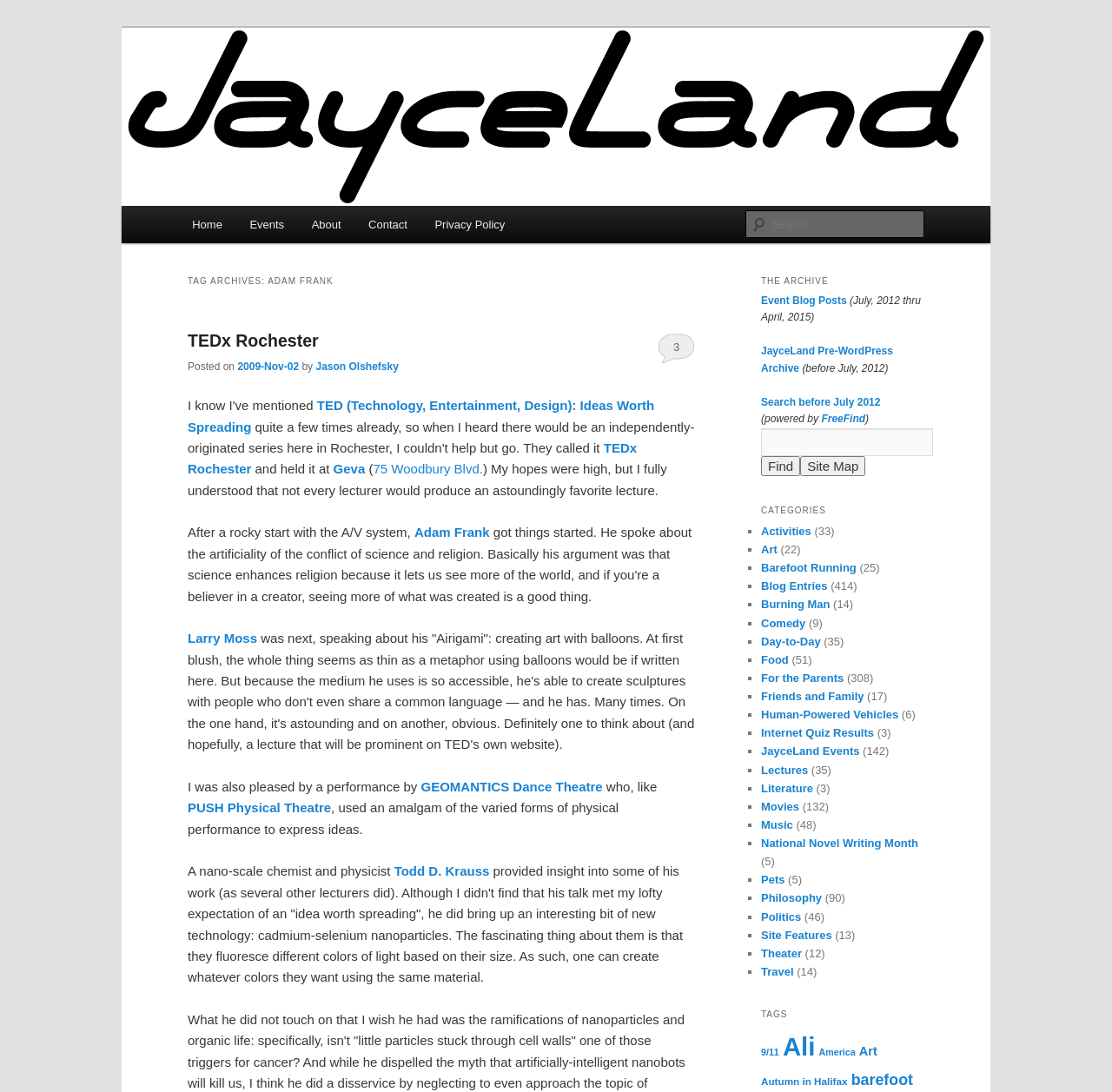Explain the features and main sections of the webpage comprehensively.

The webpage is about Adam Frank and JayceLand, with a focus on blog posts and archives. At the top, there are two "Skip to" links, followed by a heading "JayceLand" with a link and an image. Below this, there is a search bar with a textbox and a button. 

To the left, there is a main menu with links to "Home", "Events", "About", "Contact", and "Privacy Policy". Below this, there is a section with a heading "TAG ARCHIVES: ADAM FRANK" that contains several links and paragraphs of text. The text describes a TEDx Rochester event, including lectures by Adam Frank, Larry Moss, and others, as well as performances by GEOMANTICS Dance Theatre and PUSH Physical Theatre.

To the right, there are three sections: "THE ARCHIVE", "CATEGORIES", and a search bar. "THE ARCHIVE" section contains links to "Event Blog Posts", "JayceLand Pre-WordPress Archive", and a search function for archives before July 2012. The "CATEGORIES" section lists various categories, such as "Activities", "Art", "Barefoot Running", and "Blog Entries", each with a number of related posts.